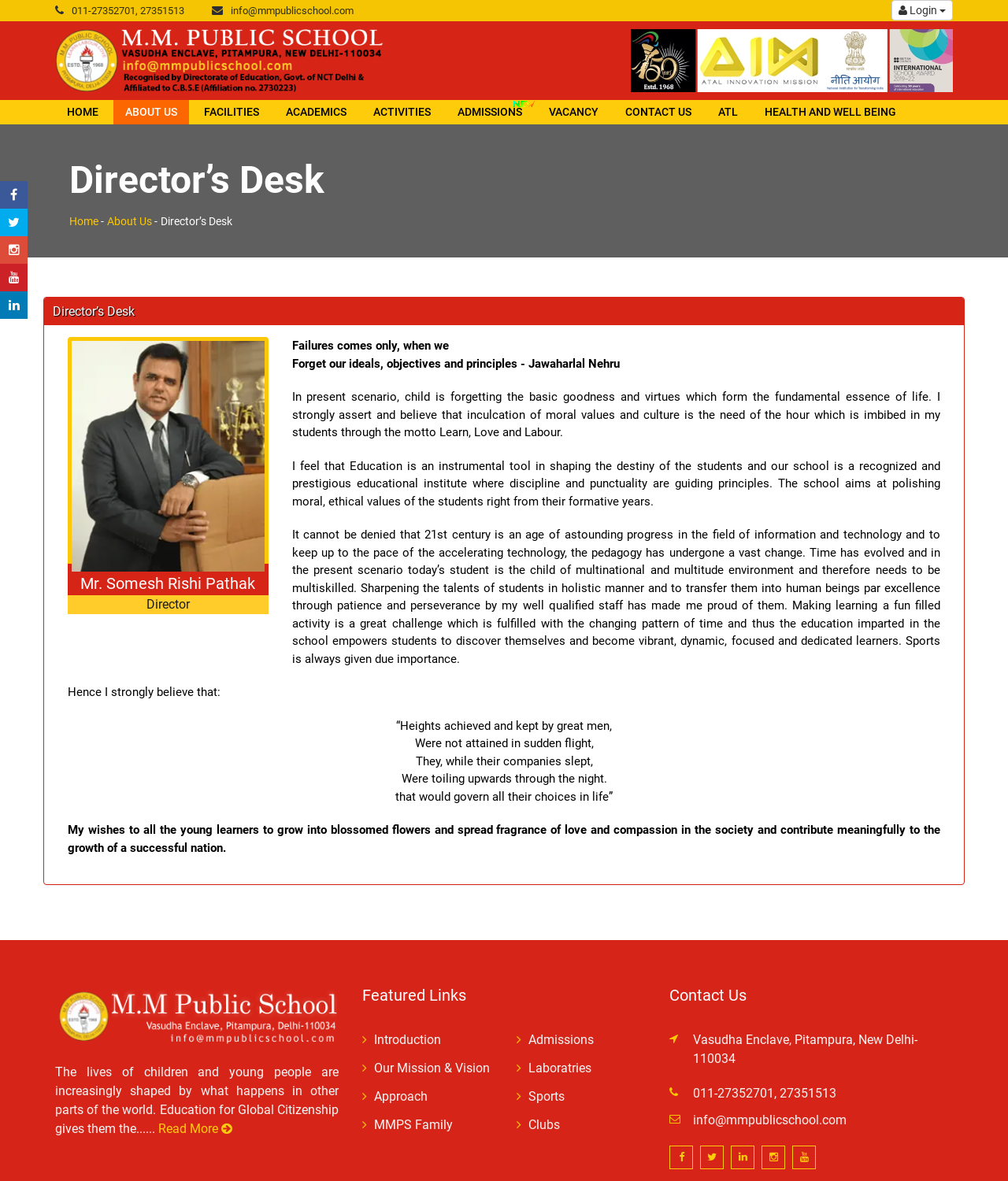How many links are there in the 'Featured Links' section?
Refer to the image and provide a one-word or short phrase answer.

5